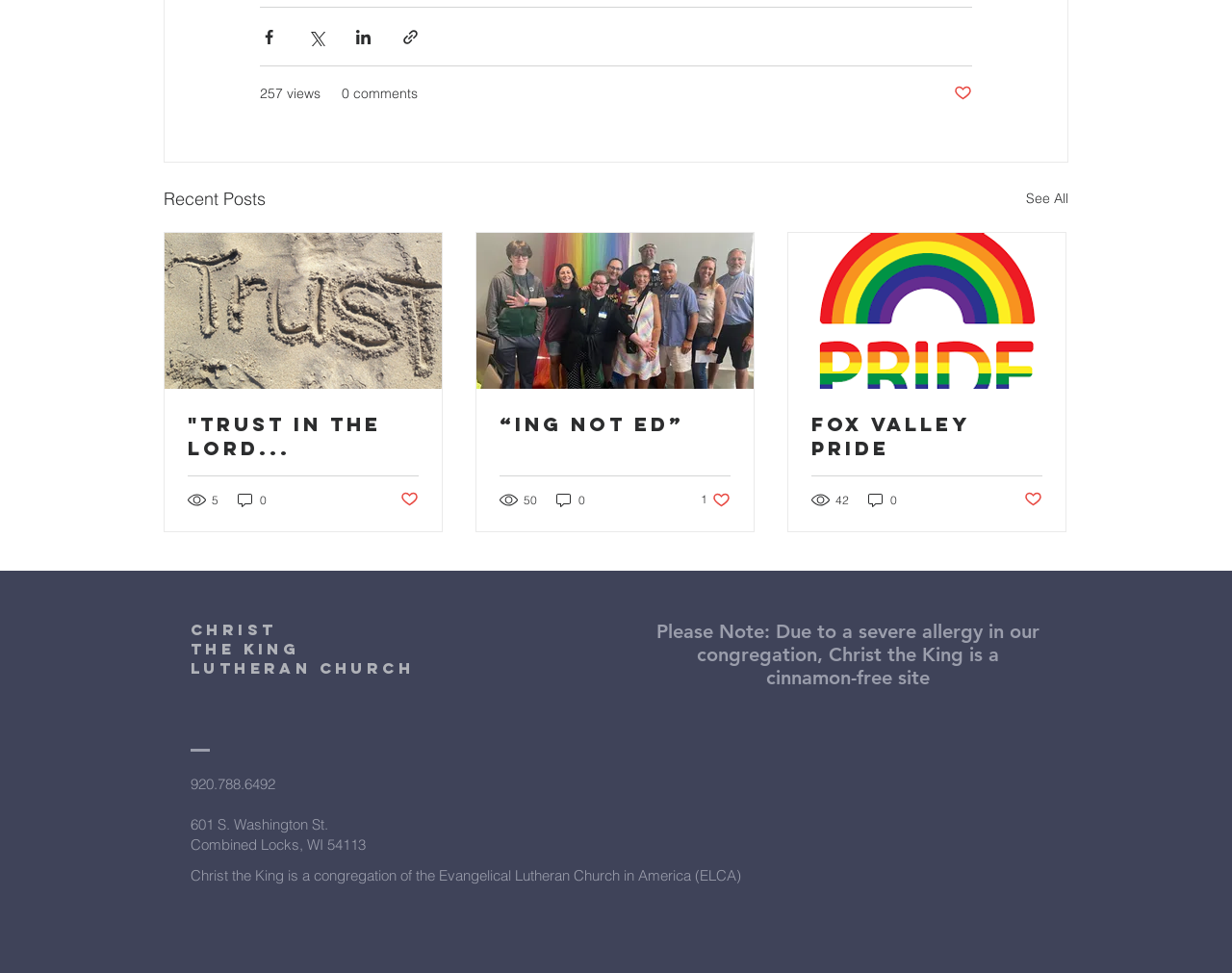Highlight the bounding box coordinates of the element that should be clicked to carry out the following instruction: "Like the post 'Ing not Ed'". The coordinates must be given as four float numbers ranging from 0 to 1, i.e., [left, top, right, bottom].

[0.578, 0.504, 0.593, 0.523]